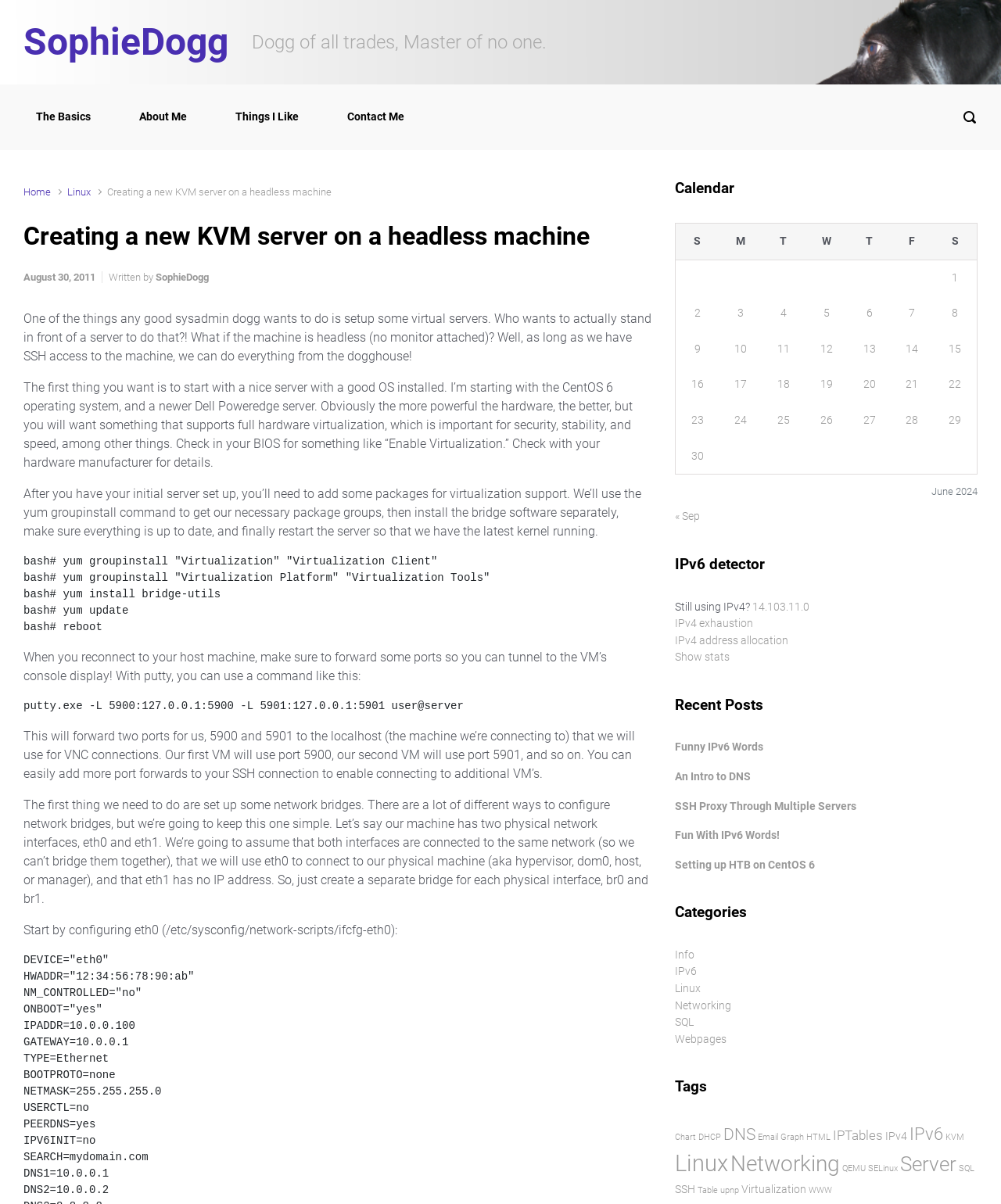Using the format (top-left x, top-left y, bottom-right x, bottom-right y), and given the element description, identify the bounding box coordinates within the screenshot: IPv6

[0.674, 0.8, 0.696, 0.814]